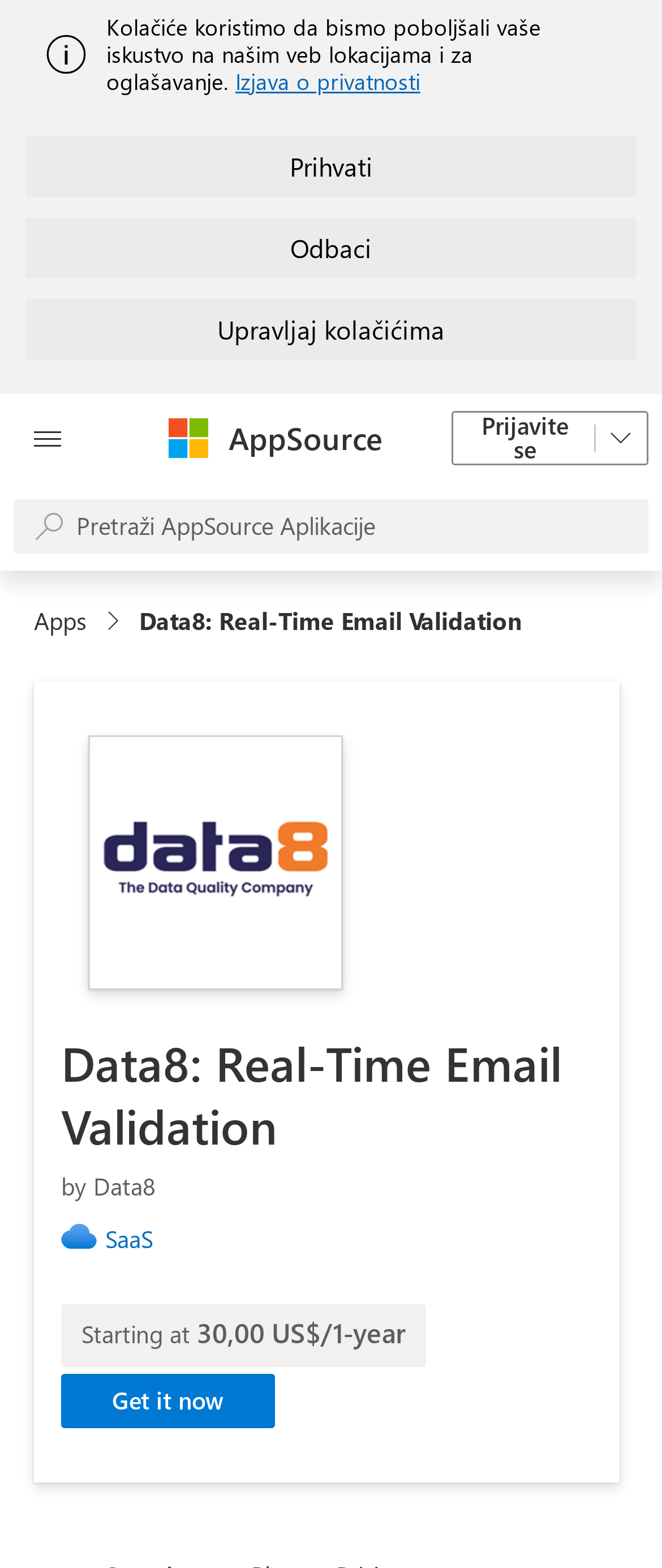Locate the bounding box coordinates of the clickable part needed for the task: "Search for AppSource applications".

[0.021, 0.318, 0.979, 0.353]